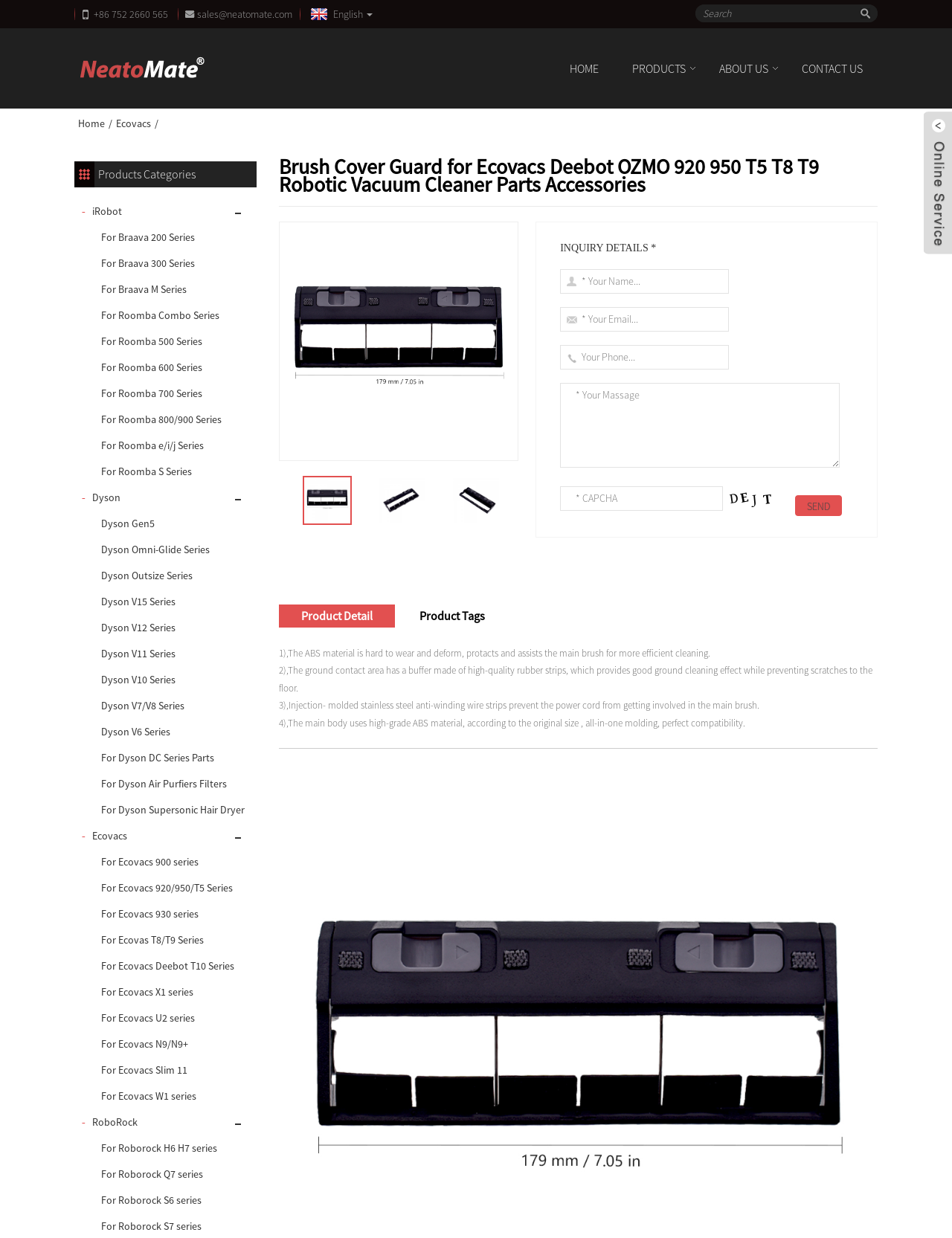What is the function of the rubber strips?
Analyze the screenshot and provide a detailed answer to the question.

The function of the rubber strips is to prevent scratches to the floor. This is mentioned in the product detail section of the webpage, which states that 'The ground contact area has a buffer made of high-quality rubber strips, which provides good ground cleaning effect while preventing scratches to the floor.'